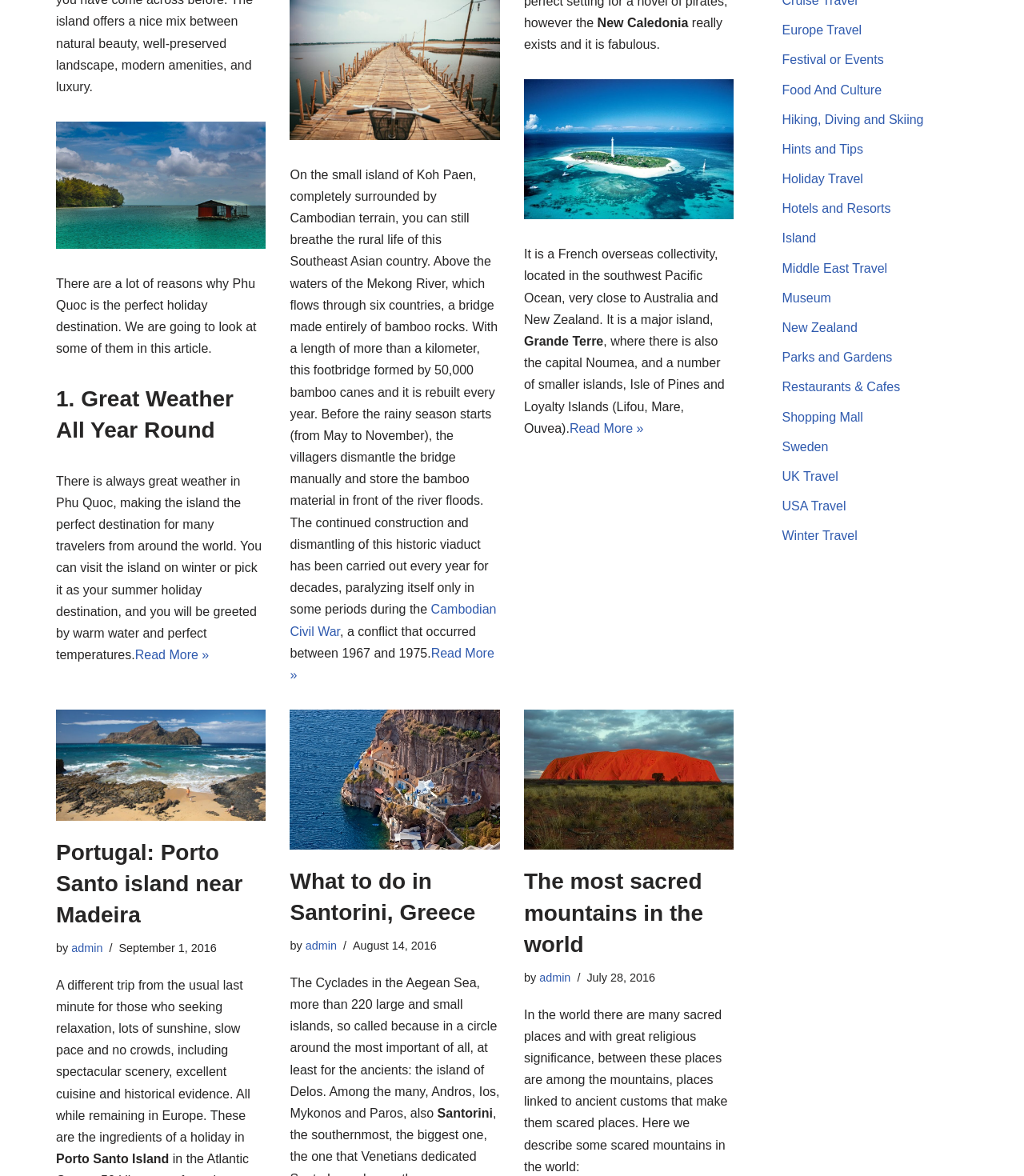Extract the bounding box coordinates of the UI element described: "Festival or Events". Provide the coordinates in the format [left, top, right, bottom] with values ranging from 0 to 1.

[0.764, 0.045, 0.863, 0.057]